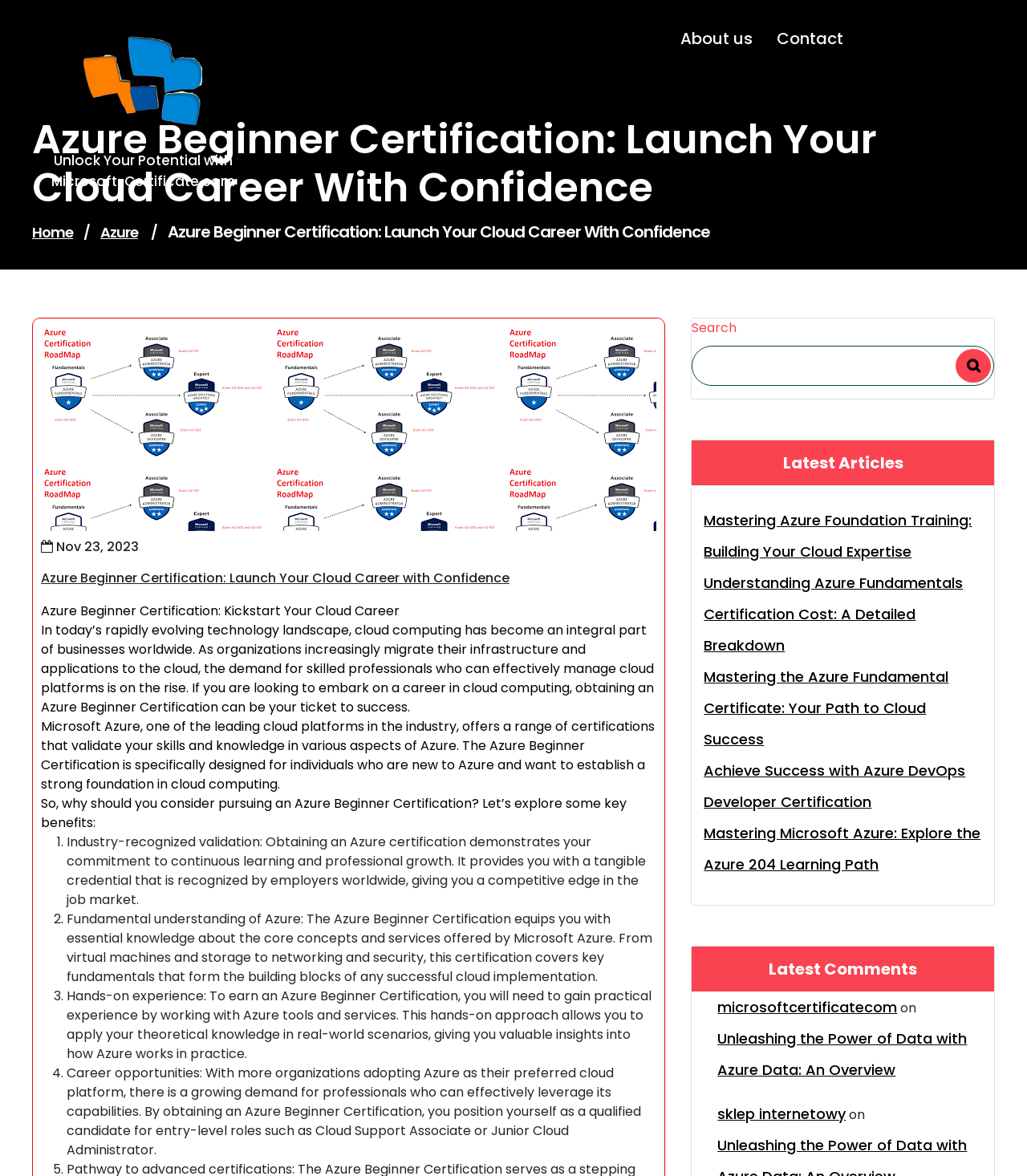Calculate the bounding box coordinates of the UI element given the description: "parent_node: Search name="s"".

[0.674, 0.297, 0.925, 0.325]